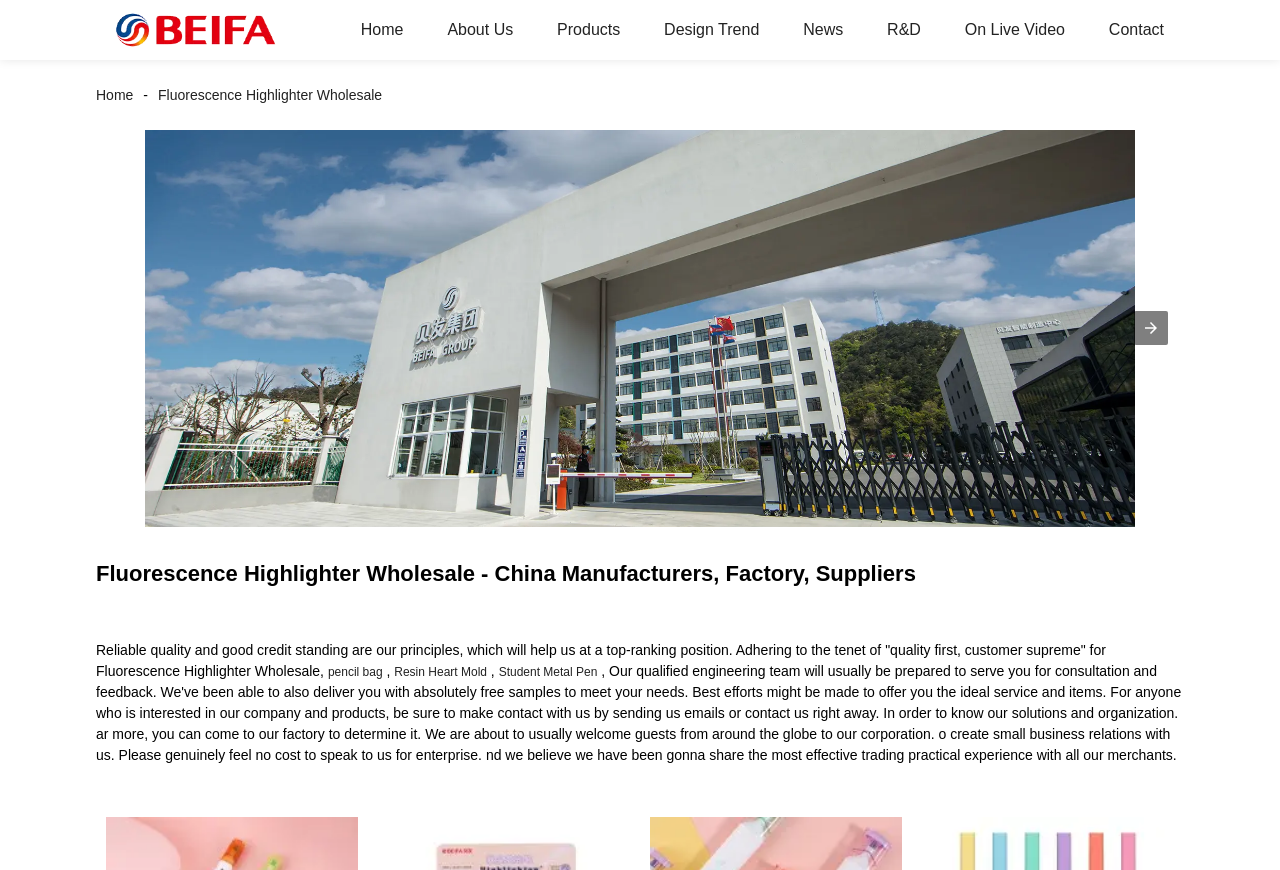Determine the bounding box coordinates of the section I need to click to execute the following instruction: "View Fluorescence Highlighter Wholesale products". Provide the coordinates as four float numbers between 0 and 1, i.e., [left, top, right, bottom].

[0.116, 0.1, 0.306, 0.118]